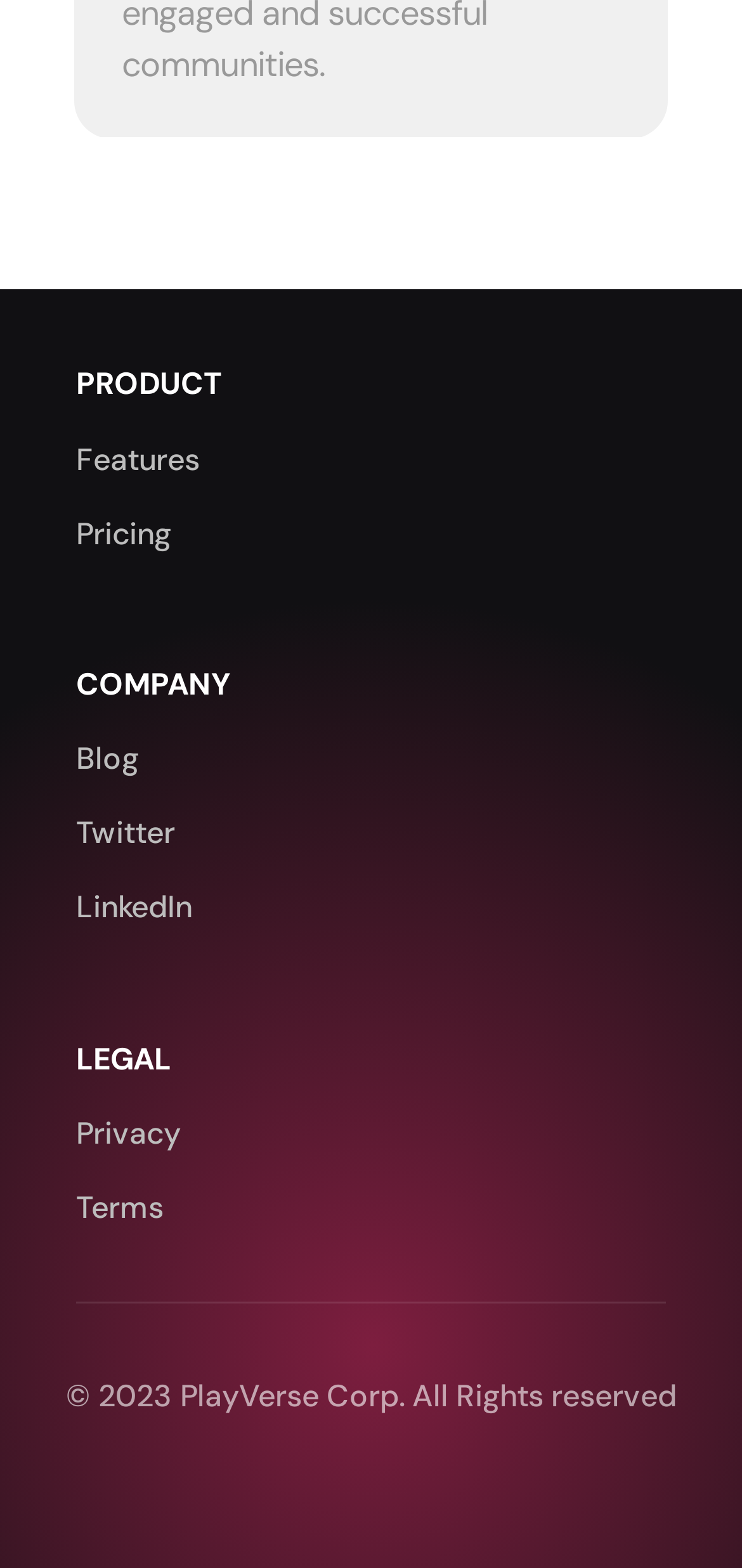What is the company name mentioned at the bottom of the page?
Look at the image and provide a detailed response to the question.

I looked at the StaticText element at the bottom of the page, which has the text '© 2023 PlayVerse Corp. All Rights reserved'. The company name is 'PlayVerse Corp.'.